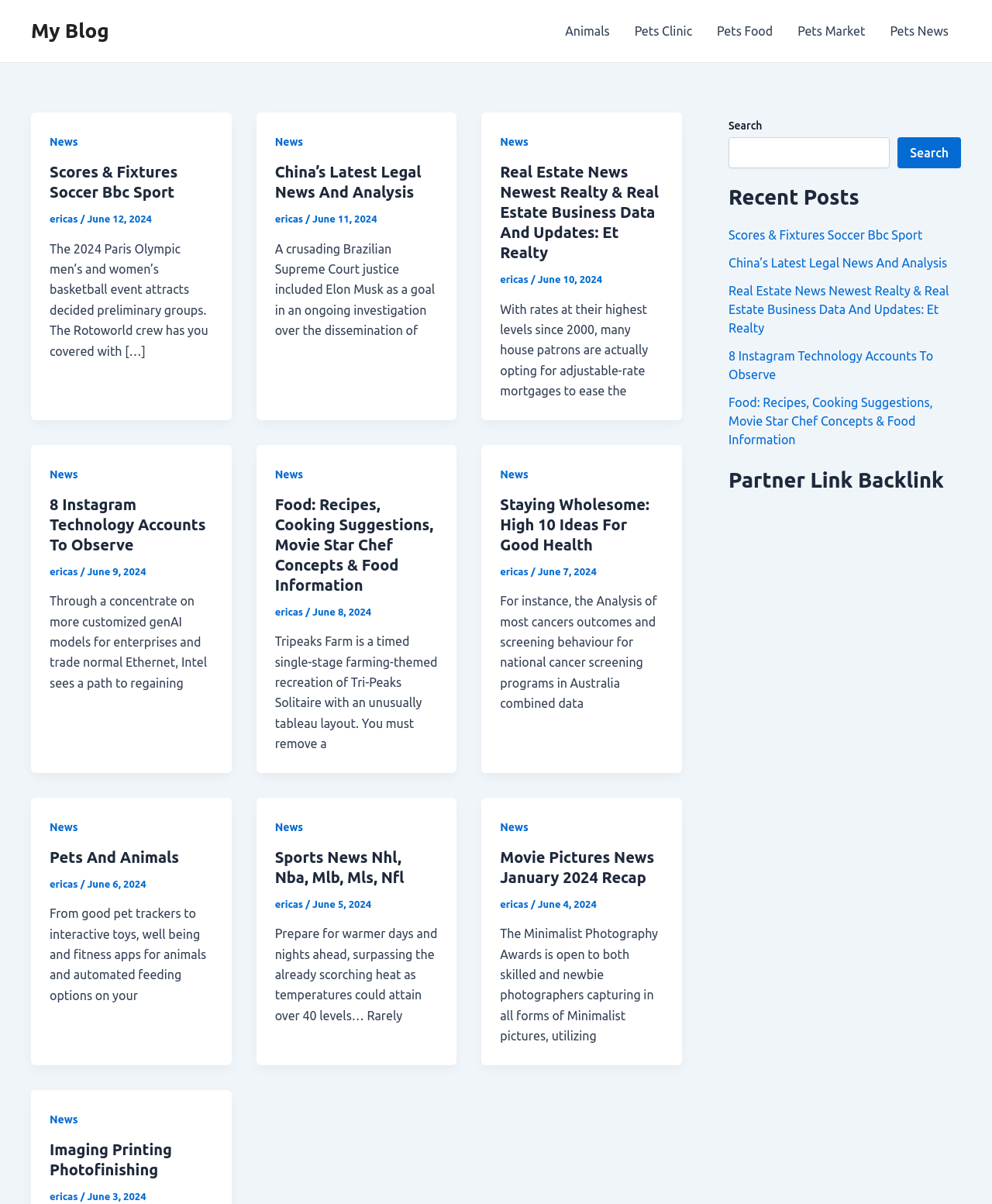Identify the bounding box coordinates of the clickable region required to complete the instruction: "Visit 'Pets Clinic' page". The coordinates should be given as four float numbers within the range of 0 and 1, i.e., [left, top, right, bottom].

[0.627, 0.0, 0.71, 0.052]